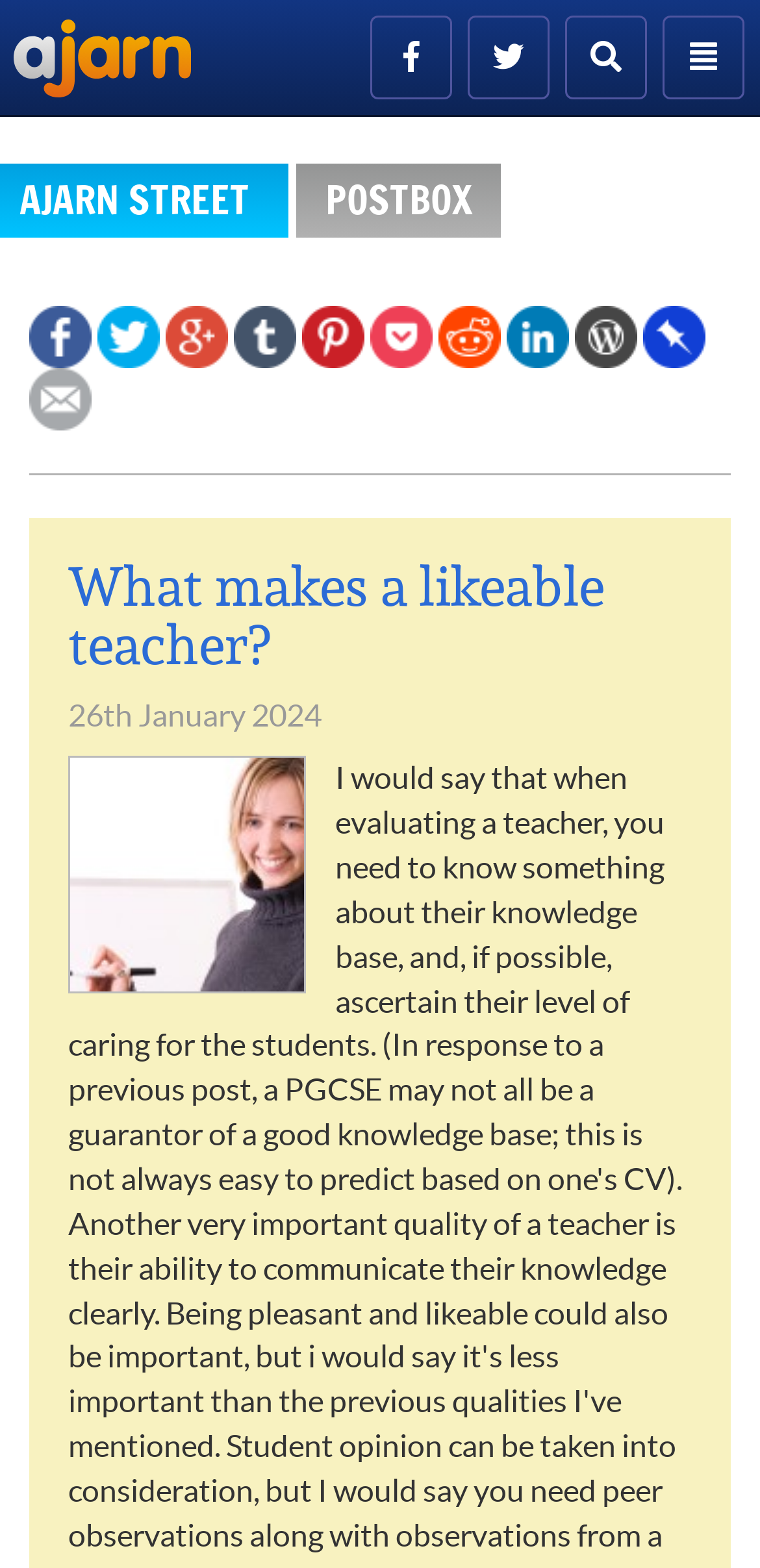Using the webpage screenshot, find the UI element described by What makes a likeable teacher?. Provide the bounding box coordinates in the format (top-left x, top-left y, bottom-right x, bottom-right y), ensuring all values are floating point numbers between 0 and 1.

[0.09, 0.351, 0.795, 0.433]